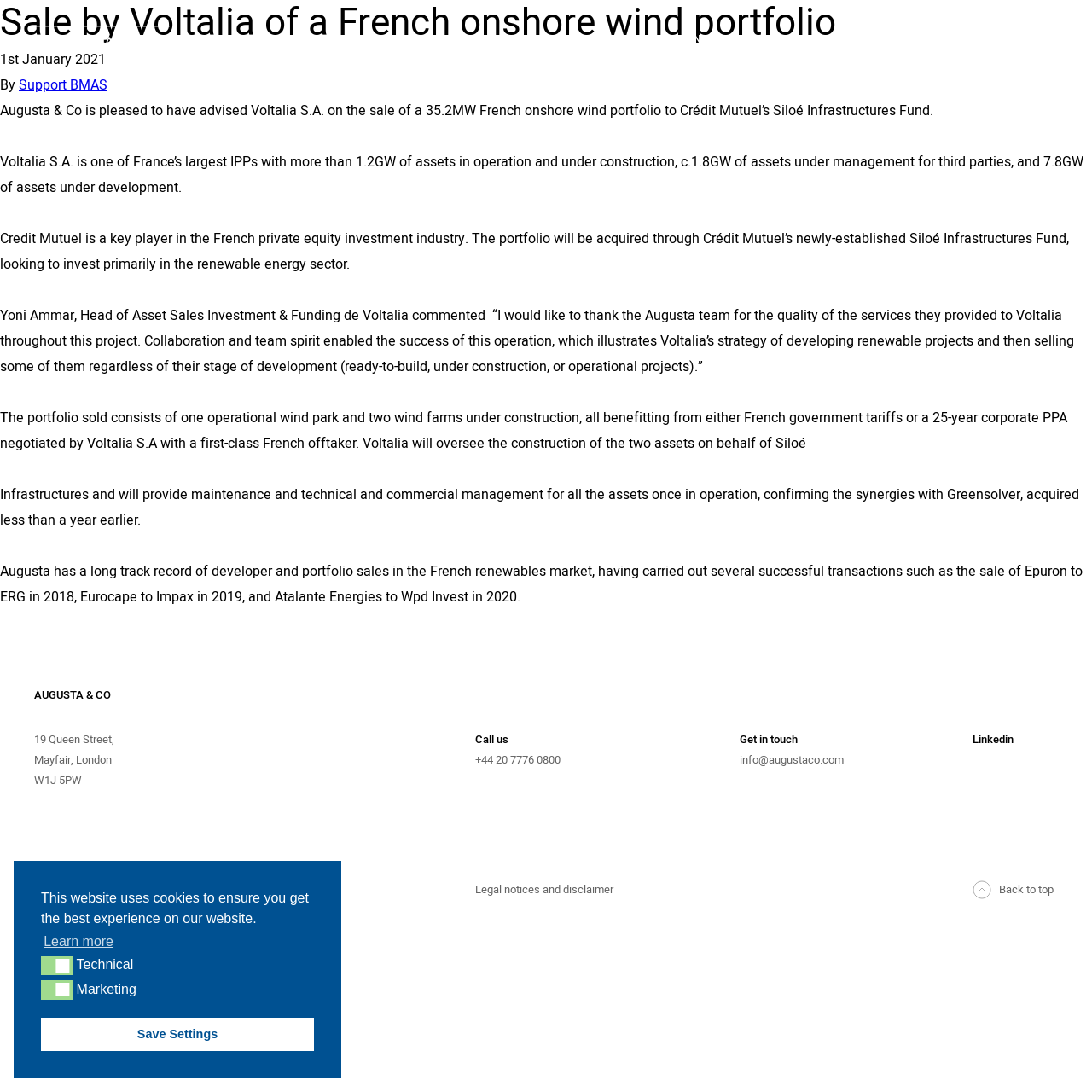What is the name of the company that advised Voltalia S.A.?
Use the screenshot to answer the question with a single word or phrase.

Augusta & Co